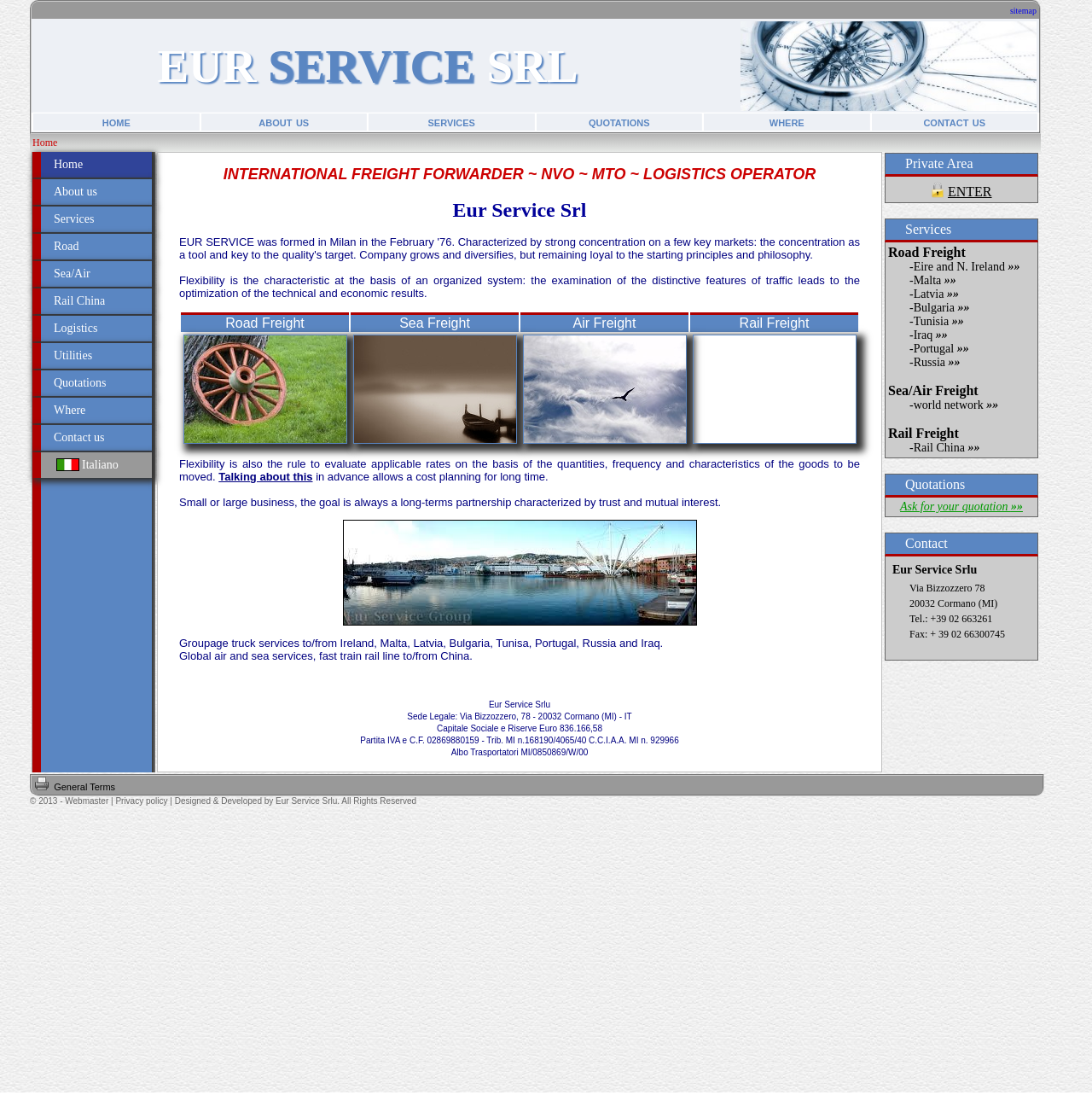Refer to the image and offer a detailed explanation in response to the question: What is the name of the port mentioned on the webpage?

The name of the port can be found in the text, where it is mentioned alongside the company's services. The image of the port is also displayed on the webpage.